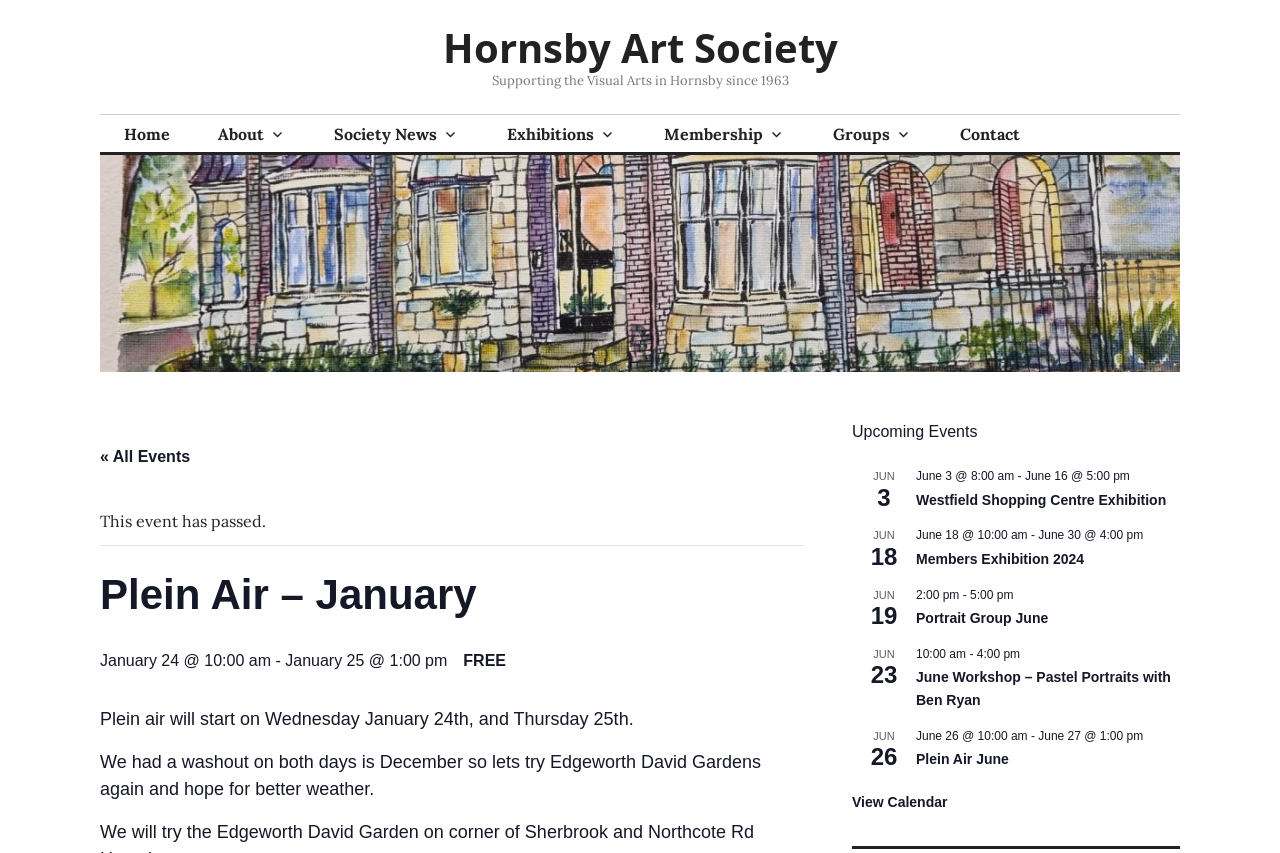Predict the bounding box of the UI element that fits this description: "Members Exhibition 2024".

[0.716, 0.646, 0.847, 0.666]